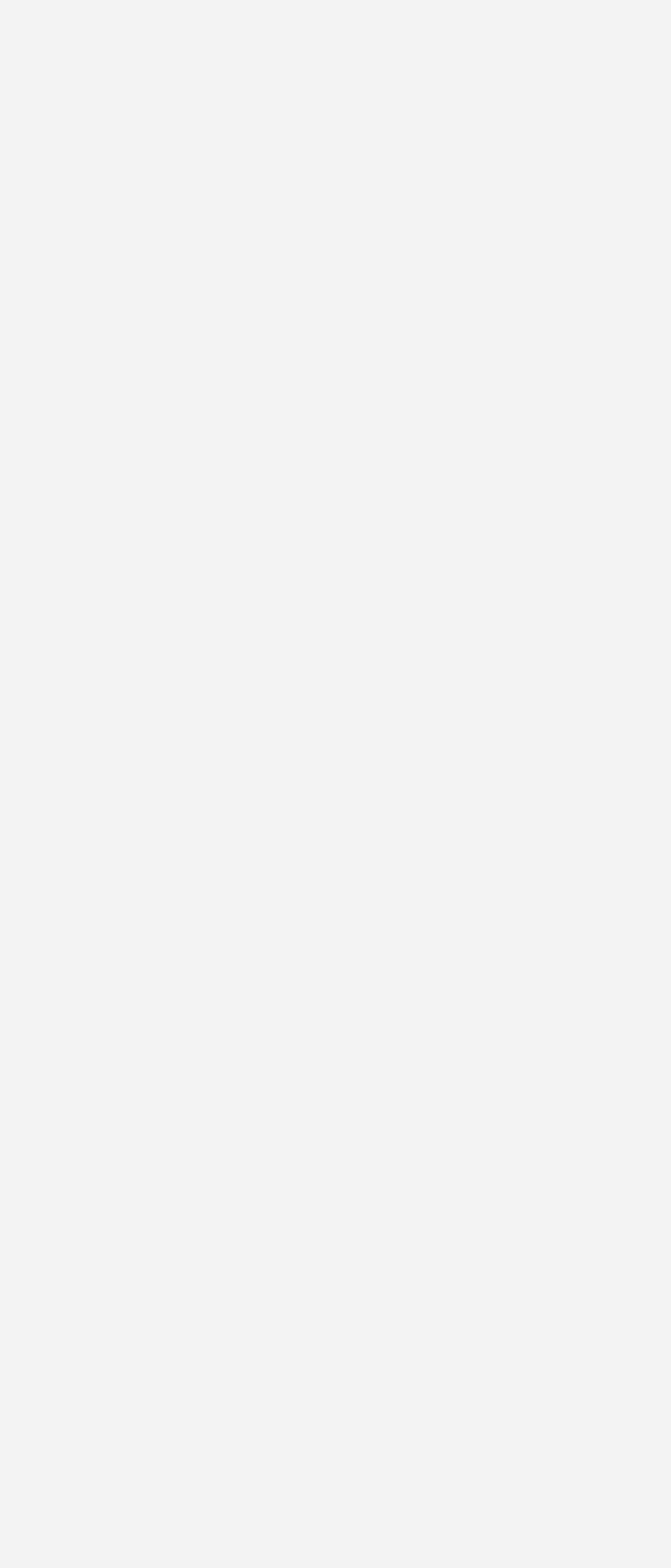Locate the bounding box coordinates of the area that needs to be clicked to fulfill the following instruction: "Provide feedback". The coordinates should be in the format of four float numbers between 0 and 1, namely [left, top, right, bottom].

None